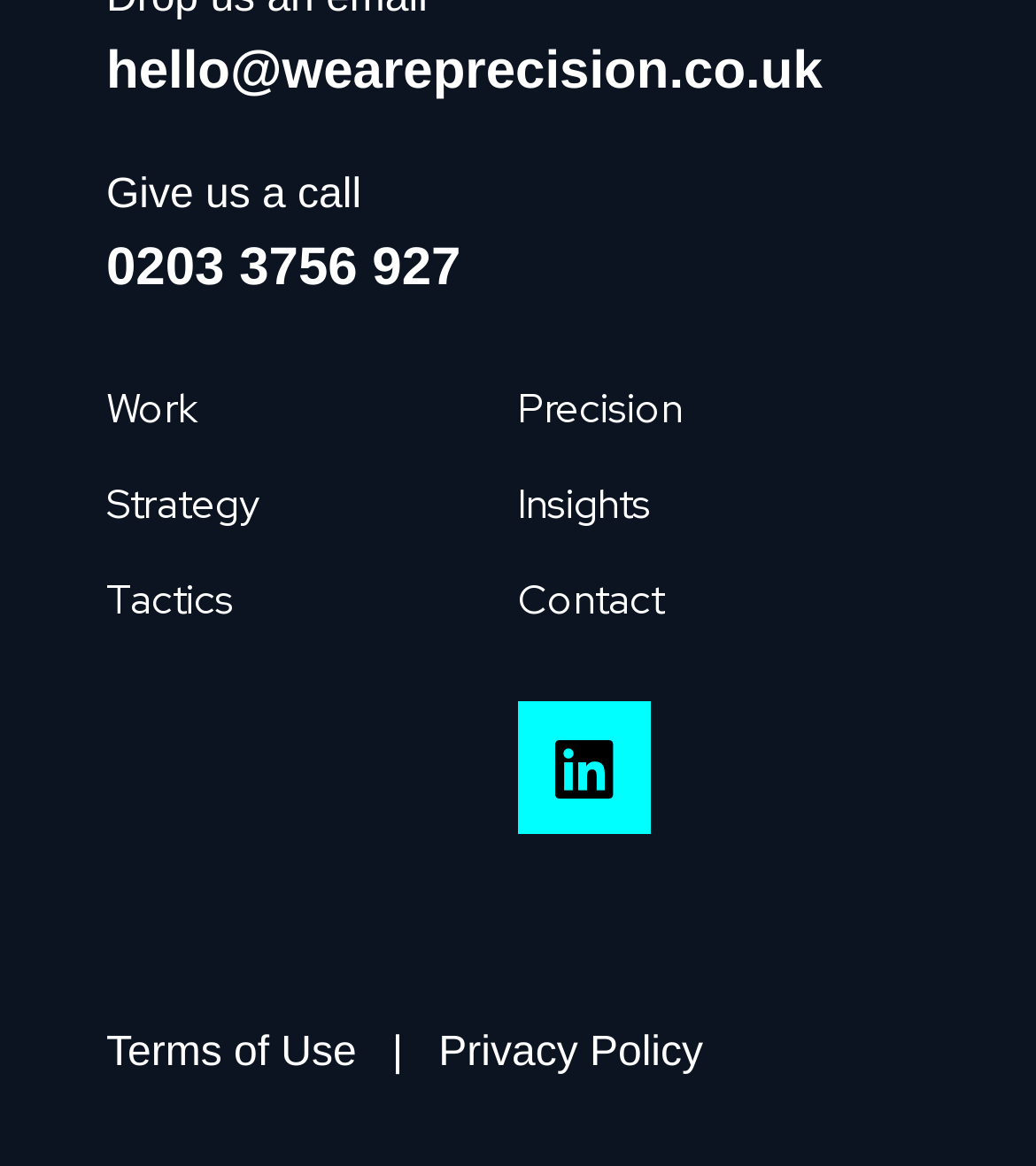Identify the bounding box coordinates necessary to click and complete the given instruction: "Read the Terms of Use".

[0.103, 0.884, 0.344, 0.922]